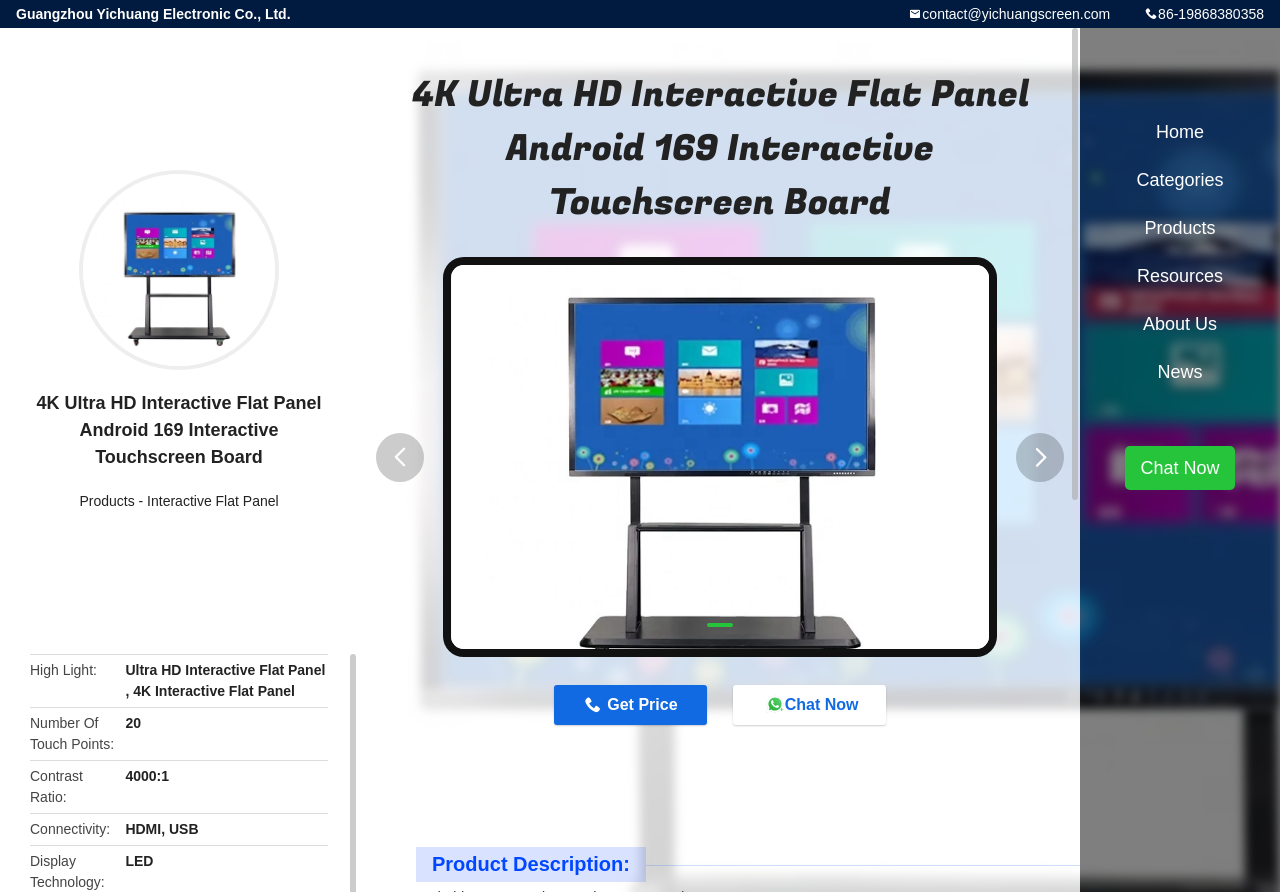Please give the bounding box coordinates of the area that should be clicked to fulfill the following instruction: "Contact the supplier". The coordinates should be in the format of four float numbers from 0 to 1, i.e., [left, top, right, bottom].

[0.71, 0.0, 0.867, 0.031]